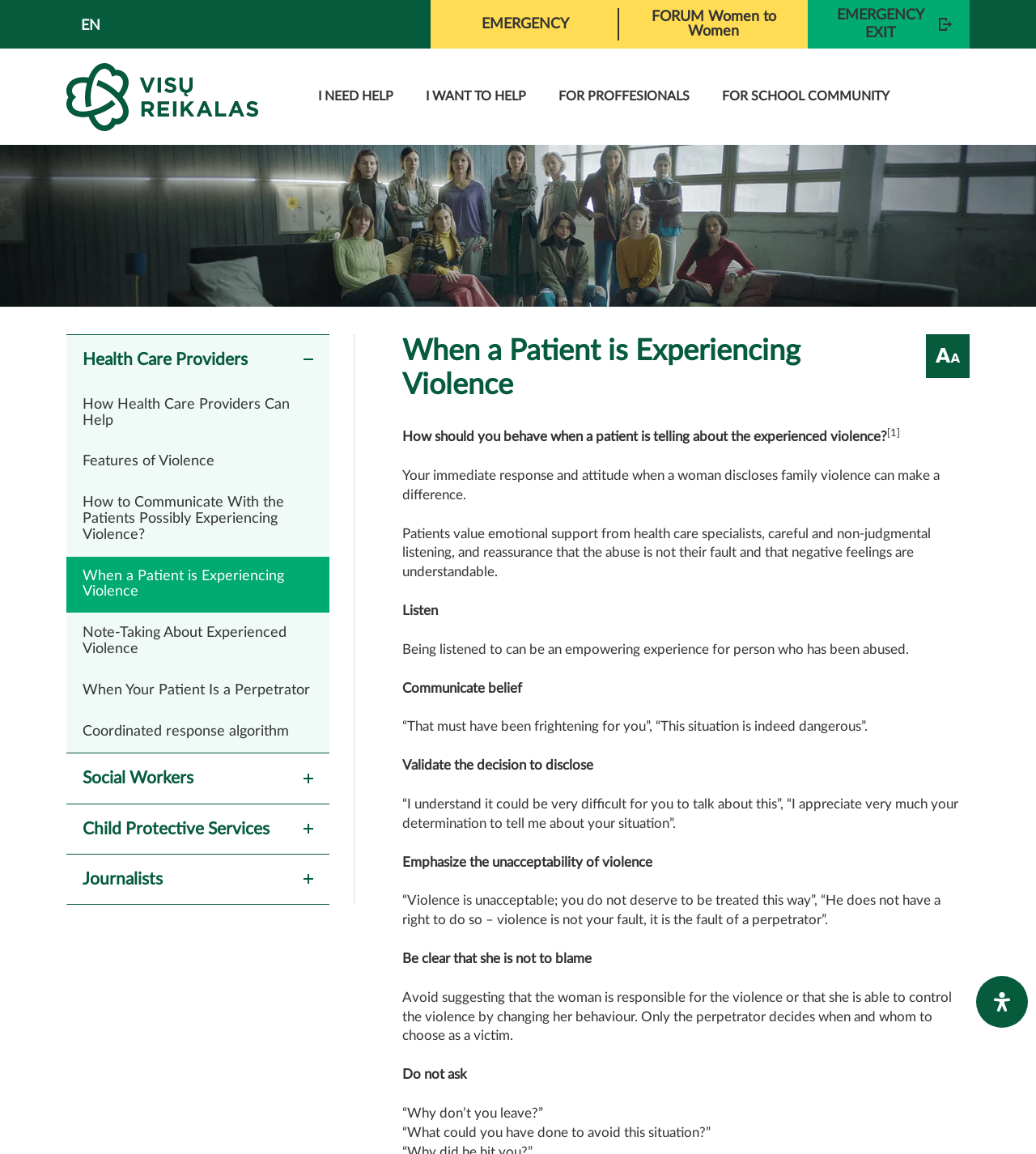What should healthcare providers avoid asking patients who disclose family violence?
Provide a fully detailed and comprehensive answer to the question.

The webpage advises healthcare providers to avoid asking questions that may come across as blaming or judgmental, such as 'Why don't you leave?' or 'What could you have done to avoid this situation?'. Instead, they should focus on providing emotional support and validation.